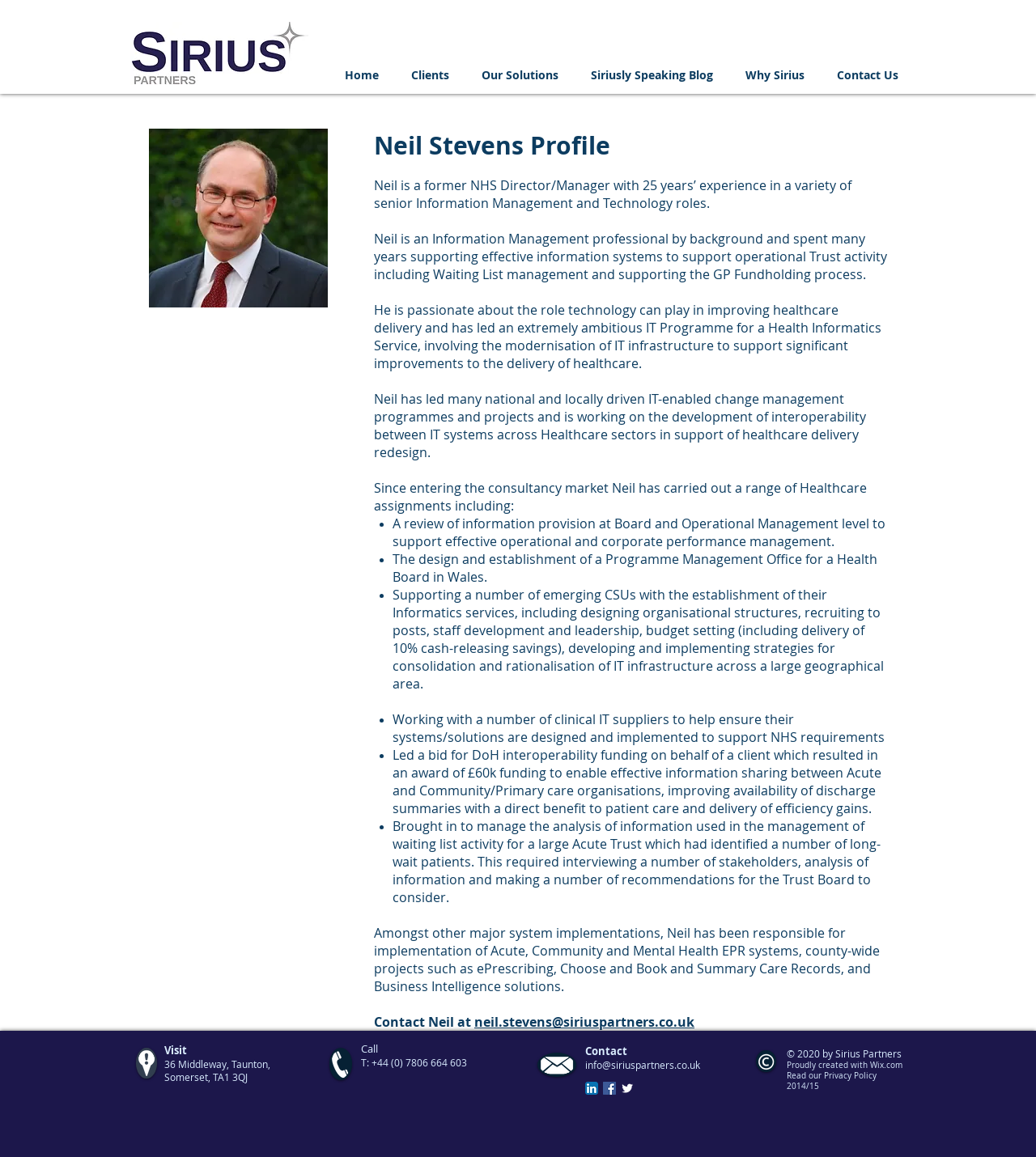Identify the bounding box coordinates of the HTML element based on this description: "neil.stevens@siriuspartners.co.uk".

[0.458, 0.876, 0.67, 0.891]